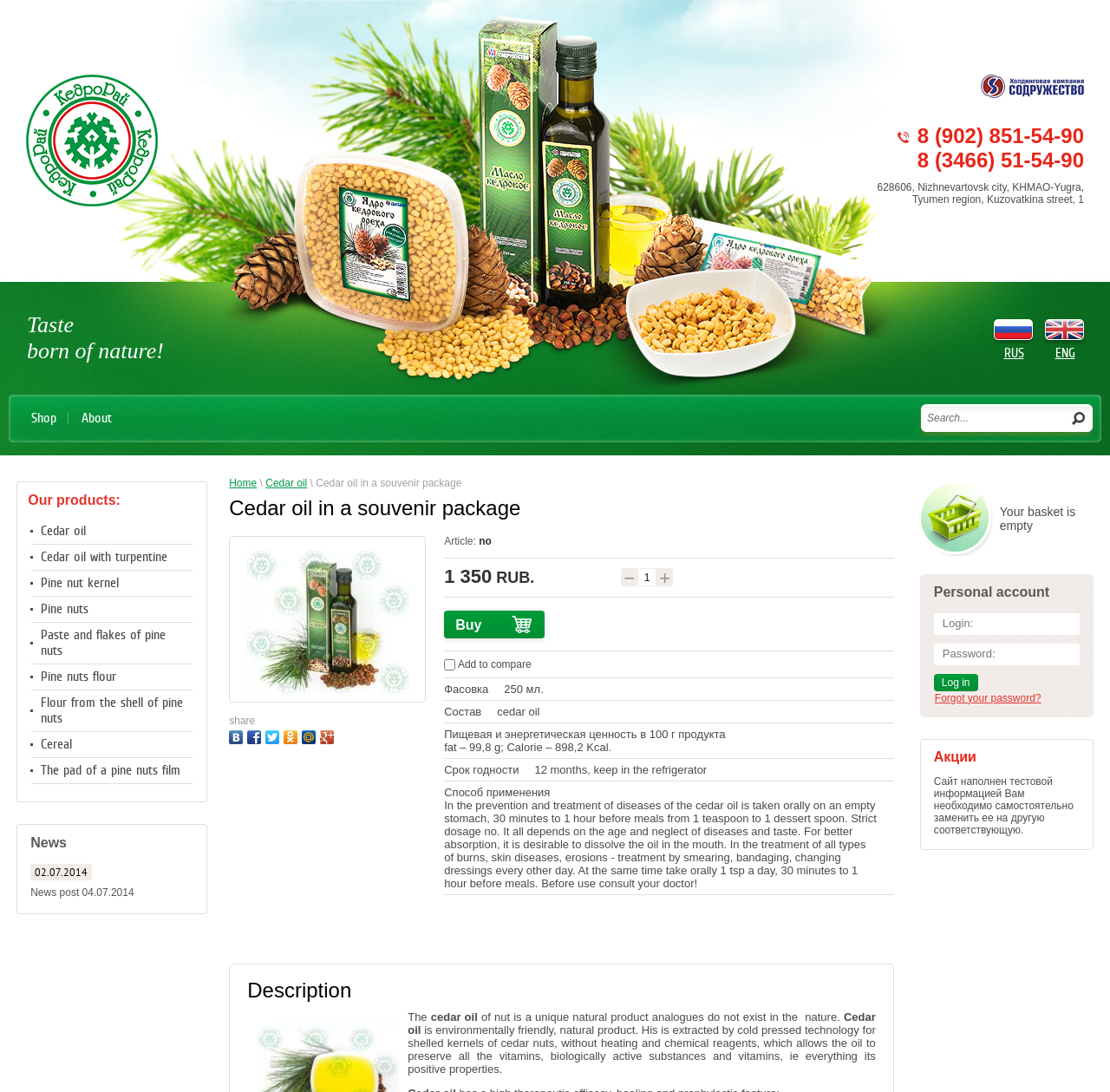Please provide the bounding box coordinates for the element that needs to be clicked to perform the following instruction: "Click the 'Shop' link". The coordinates should be given as four float numbers between 0 and 1, i.e., [left, top, right, bottom].

[0.016, 0.369, 0.063, 0.396]